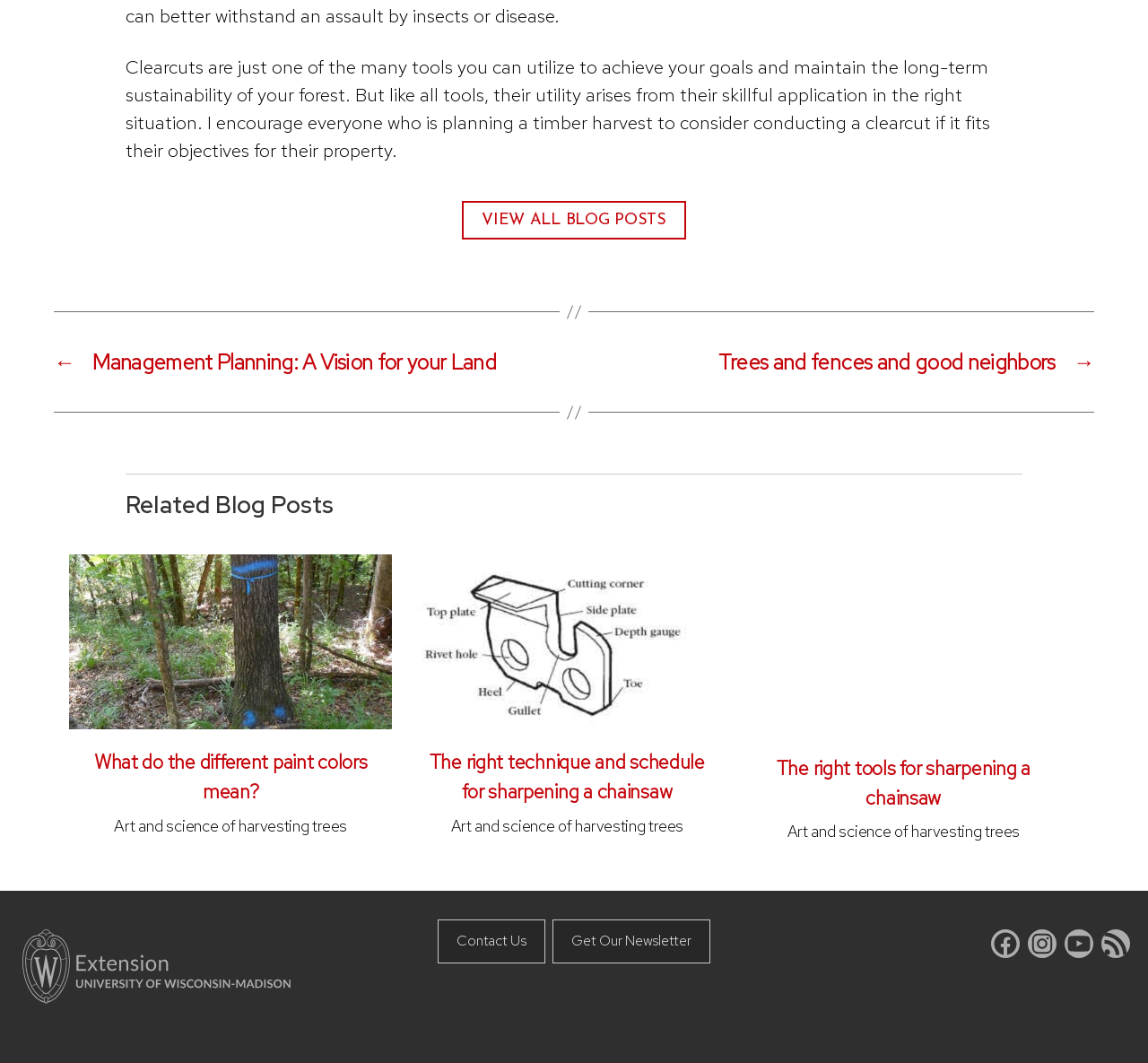Provide your answer in a single word or phrase: 
How many social media links are provided?

4